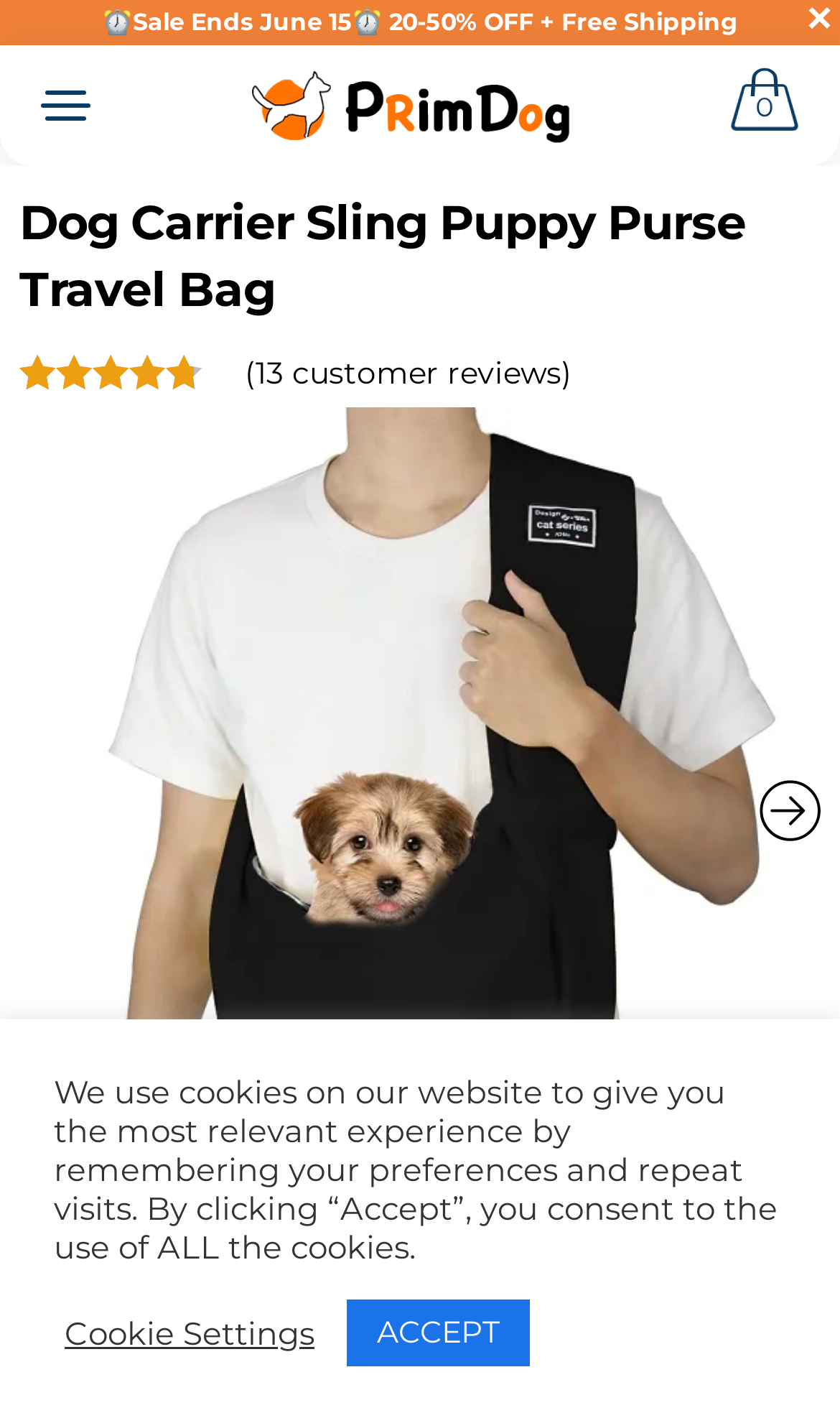What is the rating of the product?
Provide a detailed and well-explained answer to the question.

The rating is mentioned in the image element 'Rated 4.77 out of 5' which is located below the product title. The rating is based on 13 customer reviews.